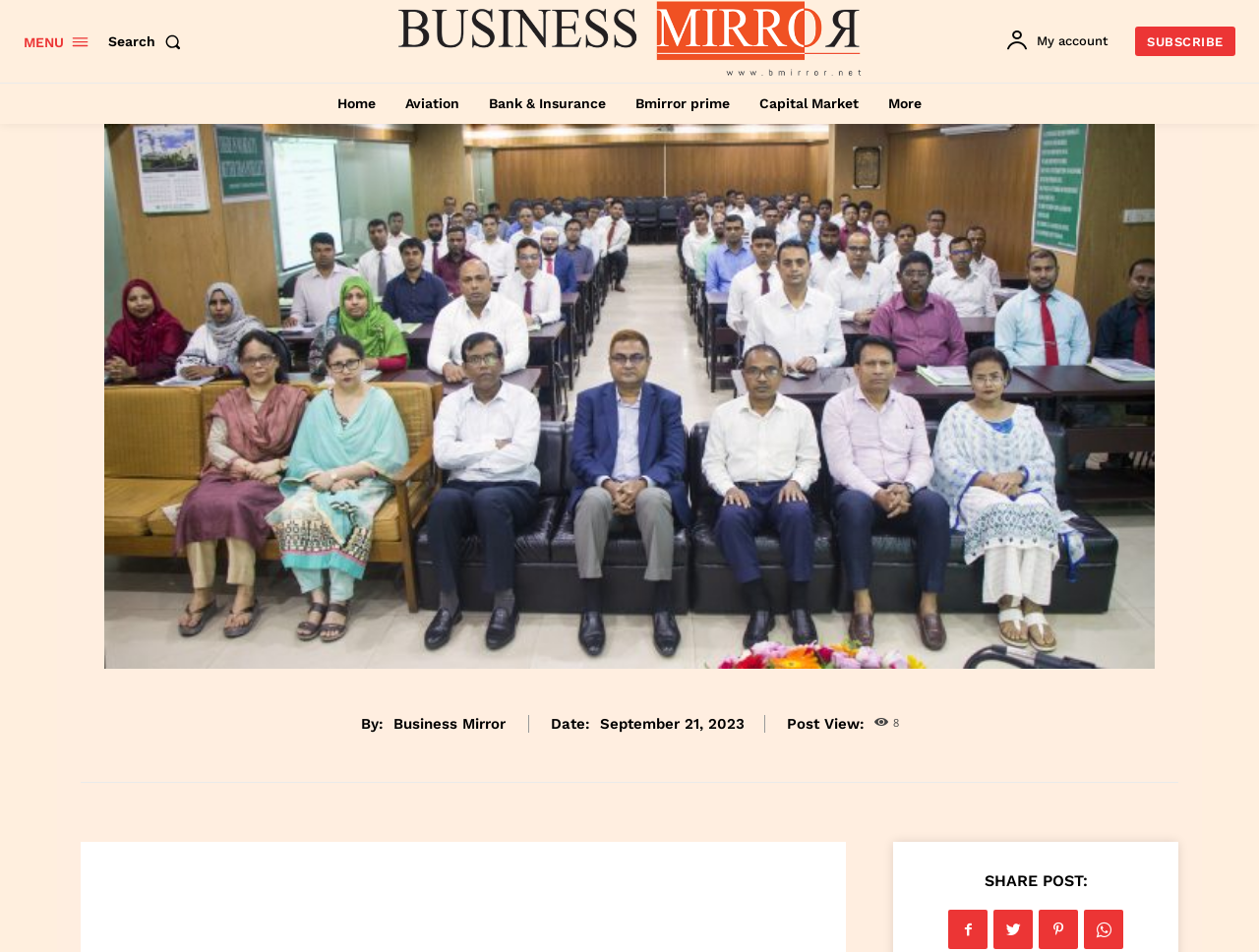What type of content is available on the website?
Please respond to the question thoroughly and include all relevant details.

The website appears to be a news website, as it contains links to various categories such as 'Aviation', 'Bank & Insurance', and 'Capital Market', which are typical categories found in news websites. Additionally, the presence of a 'Search' button and a 'MENU' link suggests that the website contains a collection of news articles.